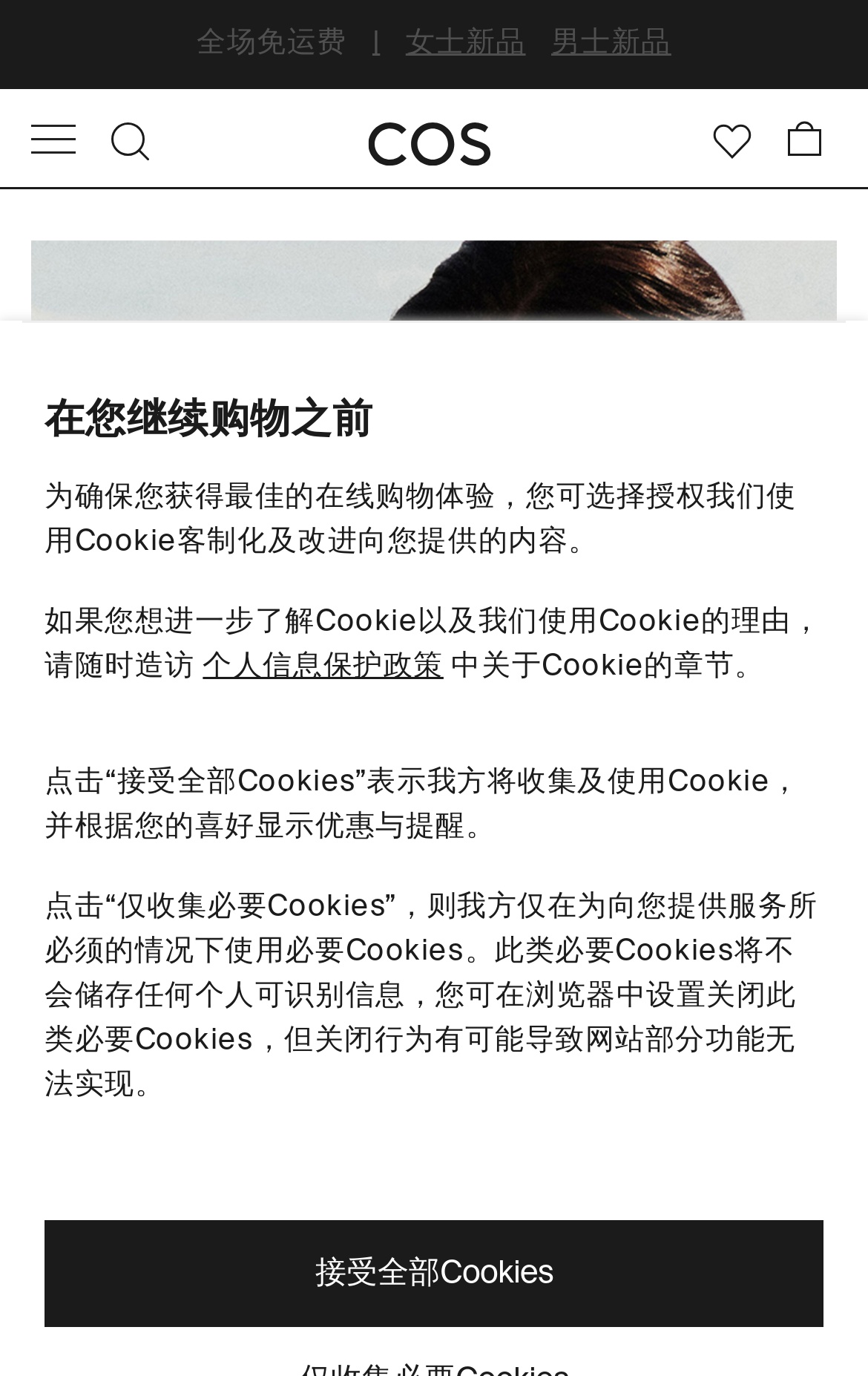Show the bounding box coordinates of the region that should be clicked to follow the instruction: "Click the '联系客服，在线咨询' link."

[0.851, 0.88, 0.954, 0.945]